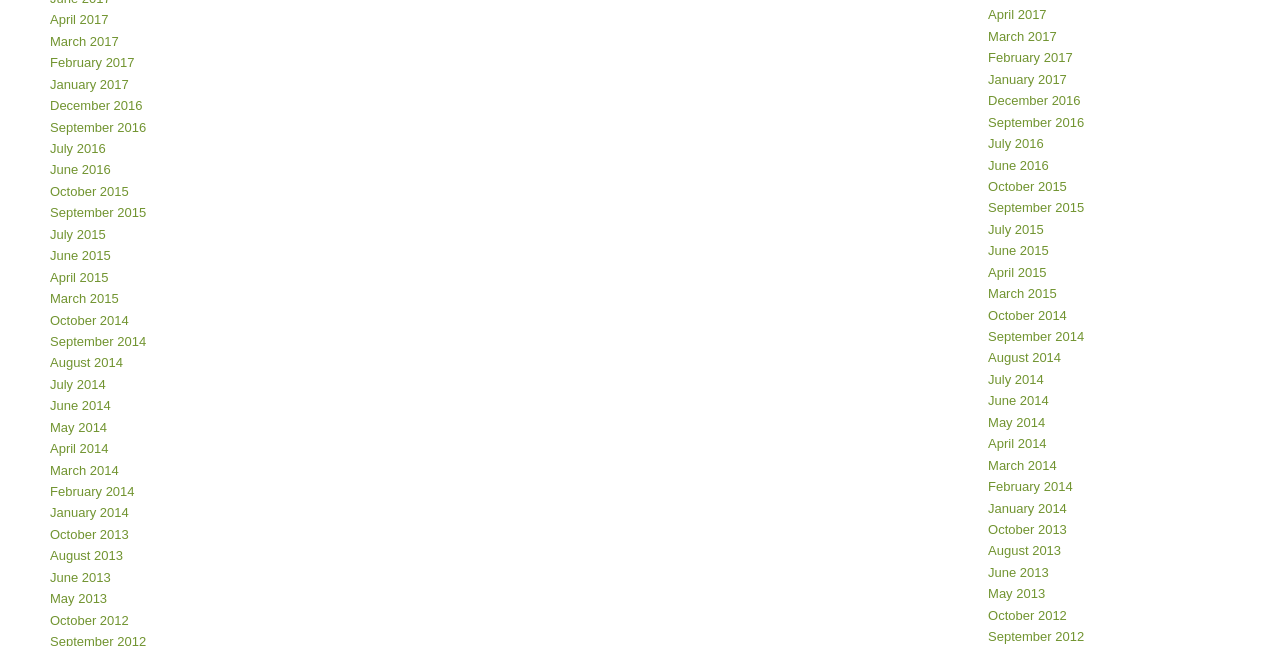Please identify the bounding box coordinates of where to click in order to follow the instruction: "Explore June 2014 archives".

[0.039, 0.617, 0.087, 0.64]